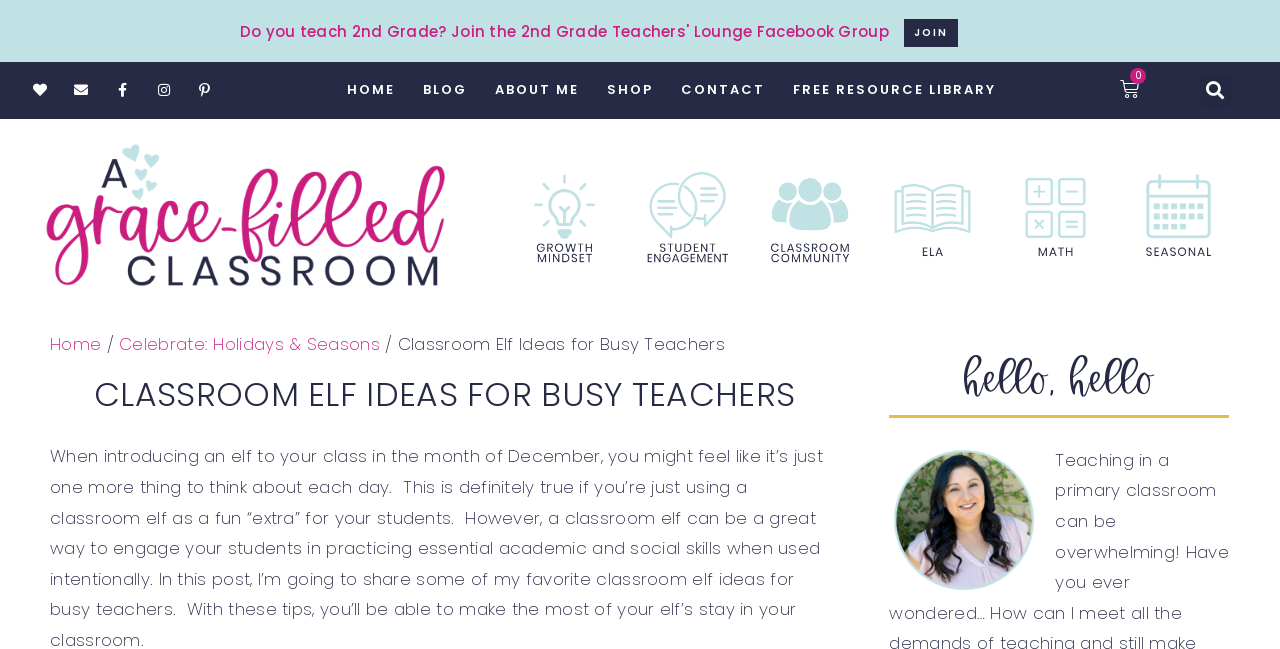Provide the bounding box coordinates of the section that needs to be clicked to accomplish the following instruction: "Go to the home page."

[0.26, 0.101, 0.319, 0.178]